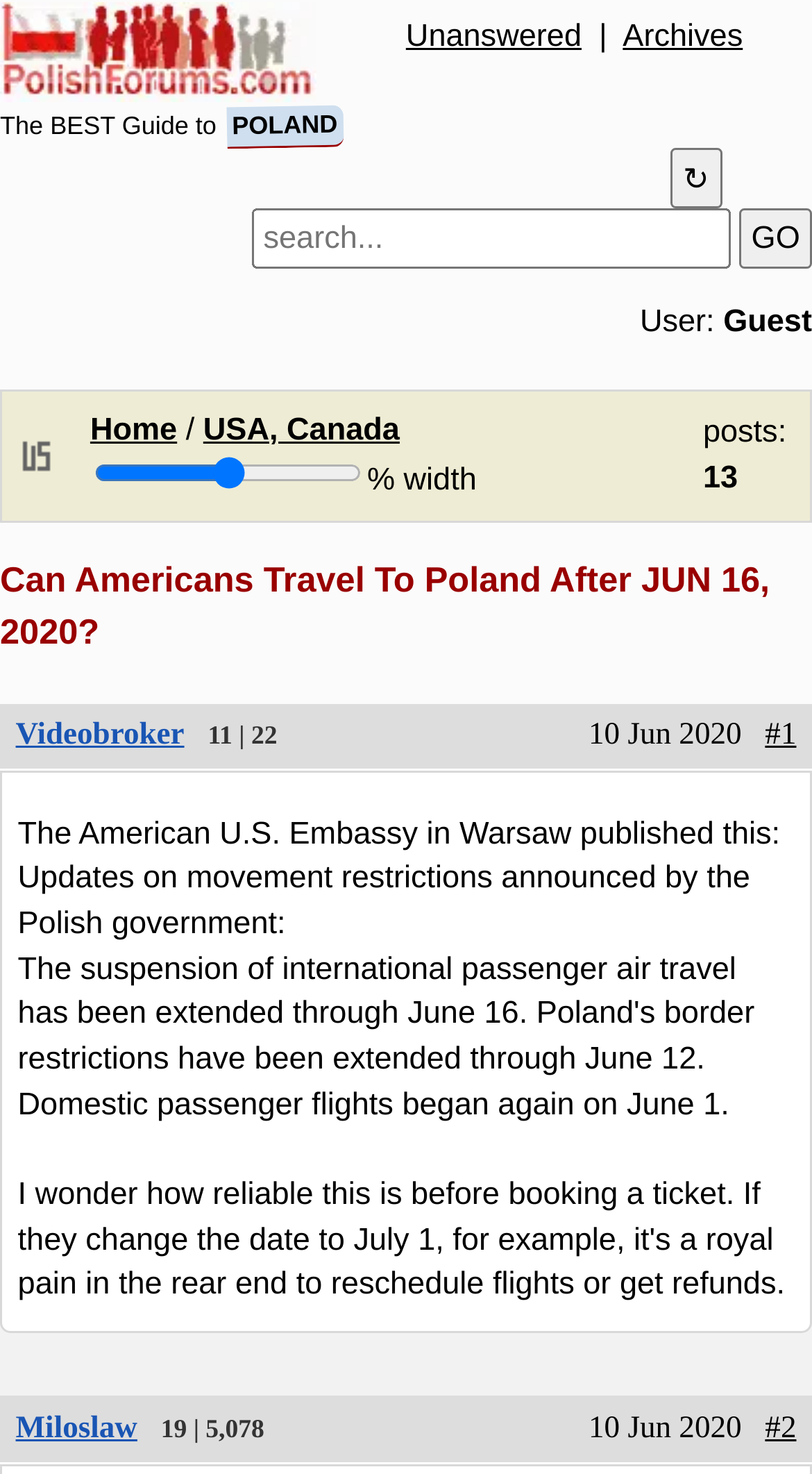Specify the bounding box coordinates of the element's area that should be clicked to execute the given instruction: "Visit the Home page". The coordinates should be four float numbers between 0 and 1, i.e., [left, top, right, bottom].

[0.111, 0.279, 0.218, 0.303]